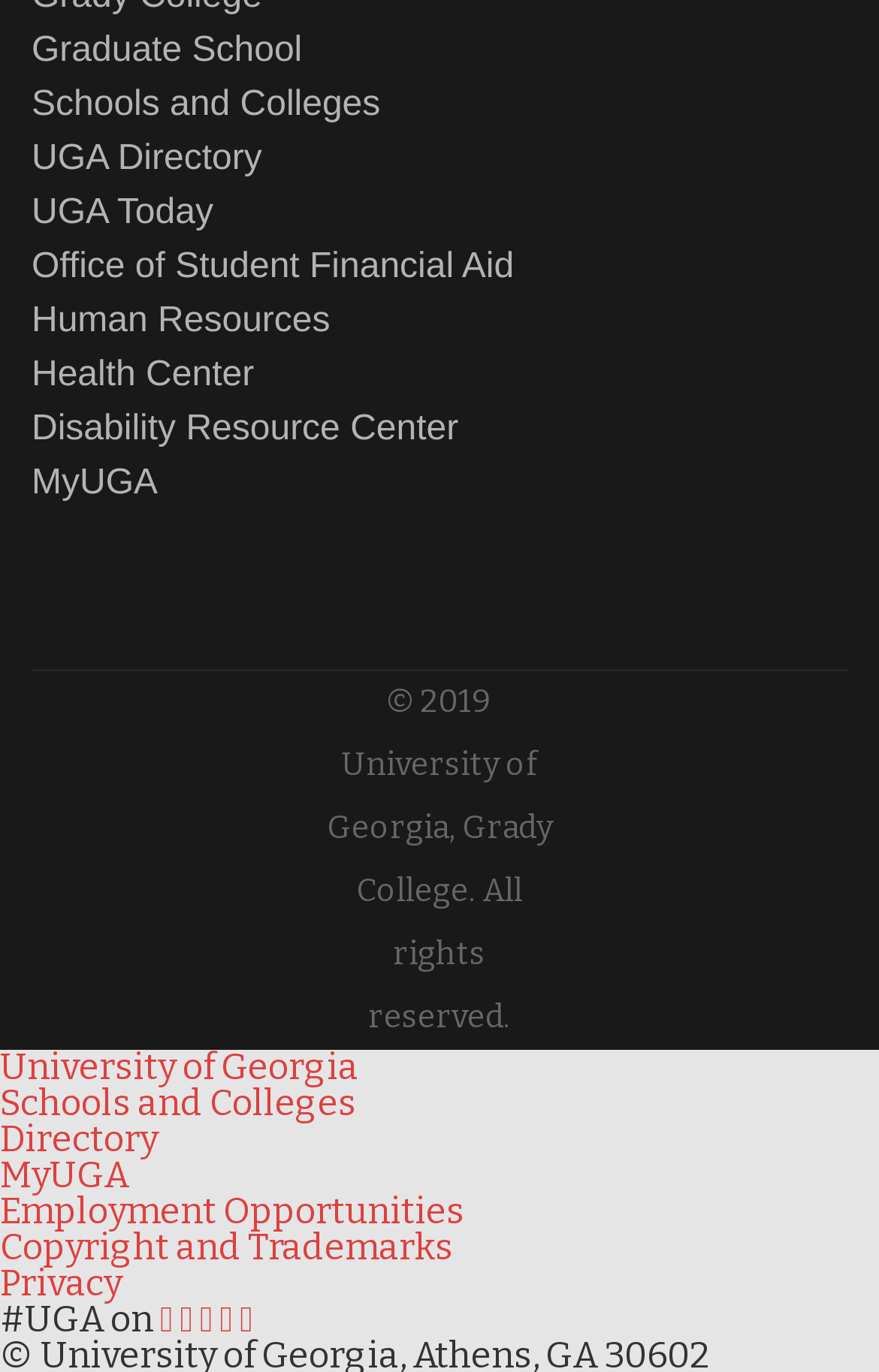Analyze the image and answer the question with as much detail as possible: 
What is the name of the university?

I found the link 'University of Georgia' at the bottom of the webpage, which suggests that it is the name of the university.